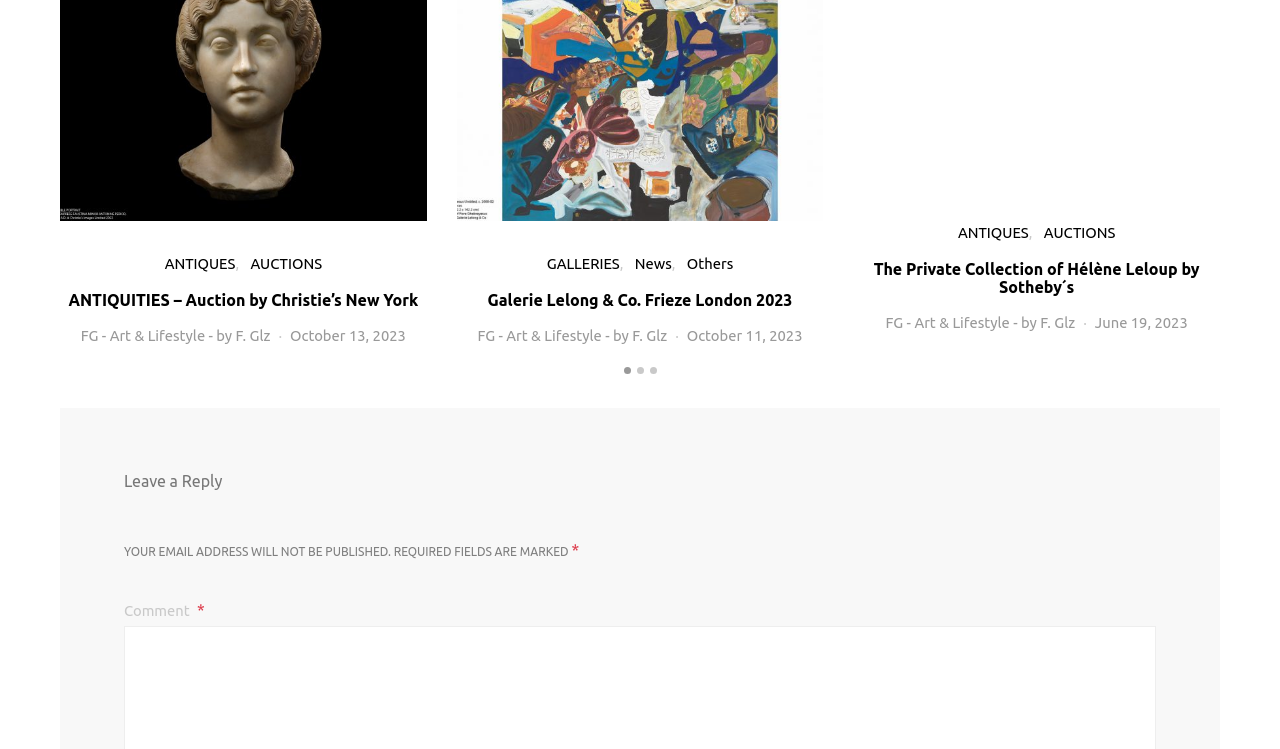Please provide a comprehensive answer to the question below using the information from the image: What is the author of the posts?

I looked for the author information associated with the posts, and it is consistently 'FG - Art & Lifestyle - by F. Glz'.